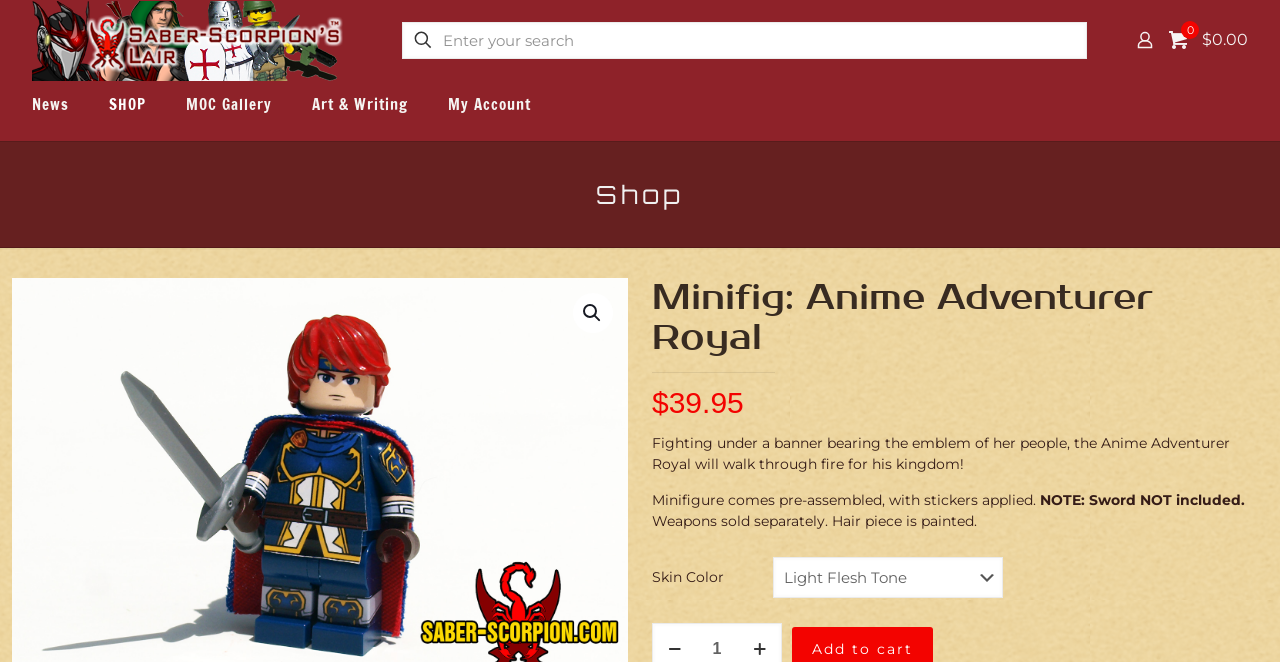Locate the bounding box coordinates of the element's region that should be clicked to carry out the following instruction: "Select quantity". The coordinates need to be four float numbers between 0 and 1, i.e., [left, top, right, bottom].

[0.604, 0.841, 0.783, 0.903]